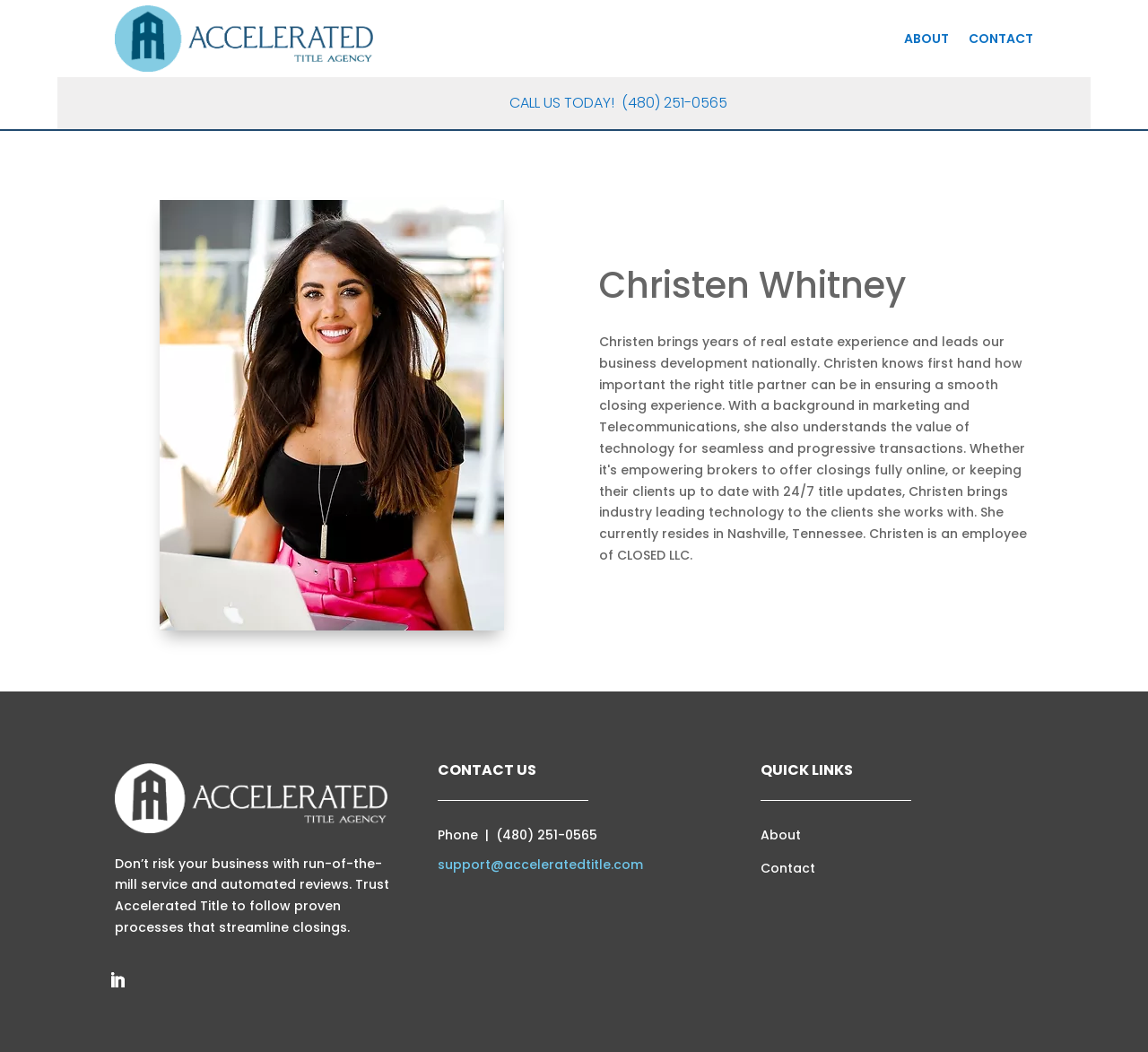Locate the bounding box coordinates of the clickable element to fulfill the following instruction: "Read the latest news". Provide the coordinates as four float numbers between 0 and 1 in the format [left, top, right, bottom].

None